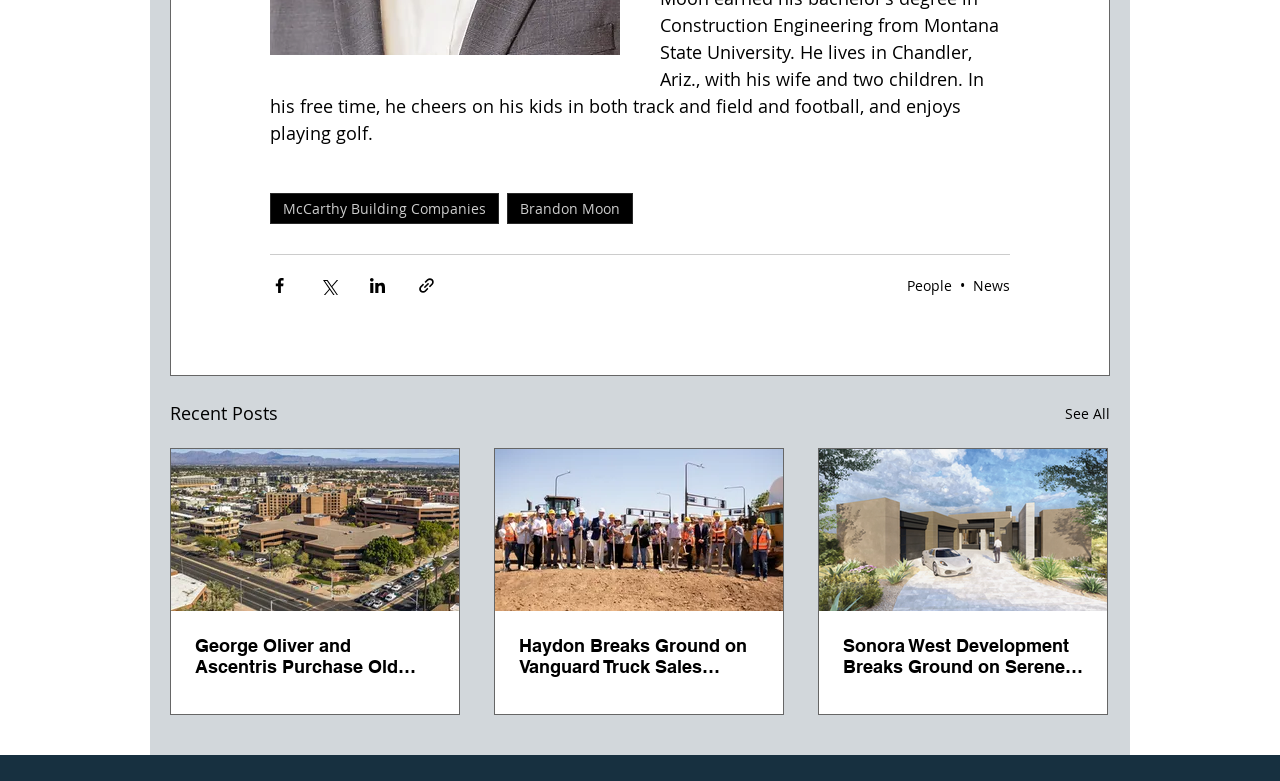Provide the bounding box for the UI element matching this description: "People".

[0.709, 0.353, 0.744, 0.377]